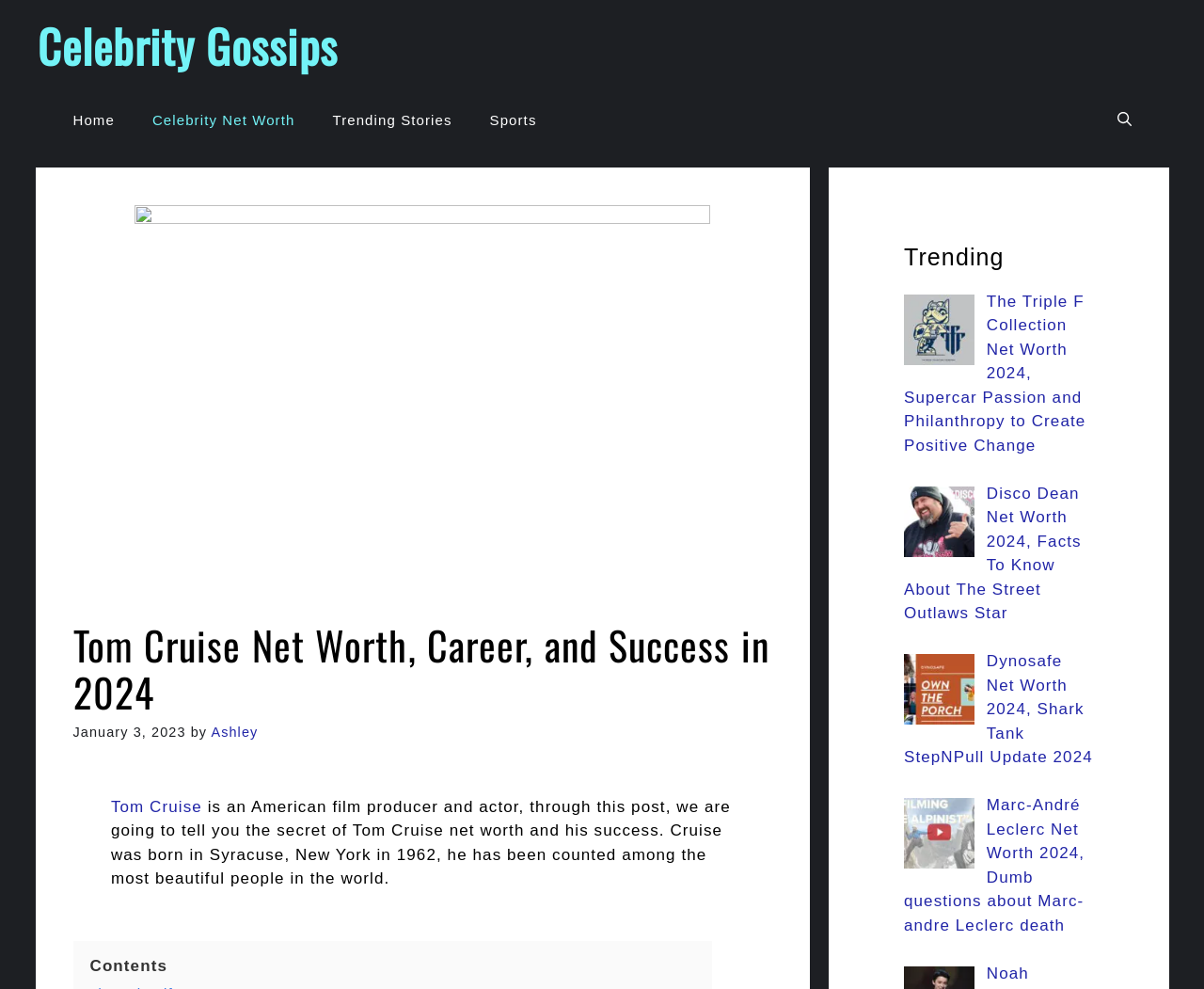Using the details in the image, give a detailed response to the question below:
What is the purpose of the 'Open search' button?

The 'Open search' button is likely a toggle button to open a search bar, allowing users to search for content within the website.